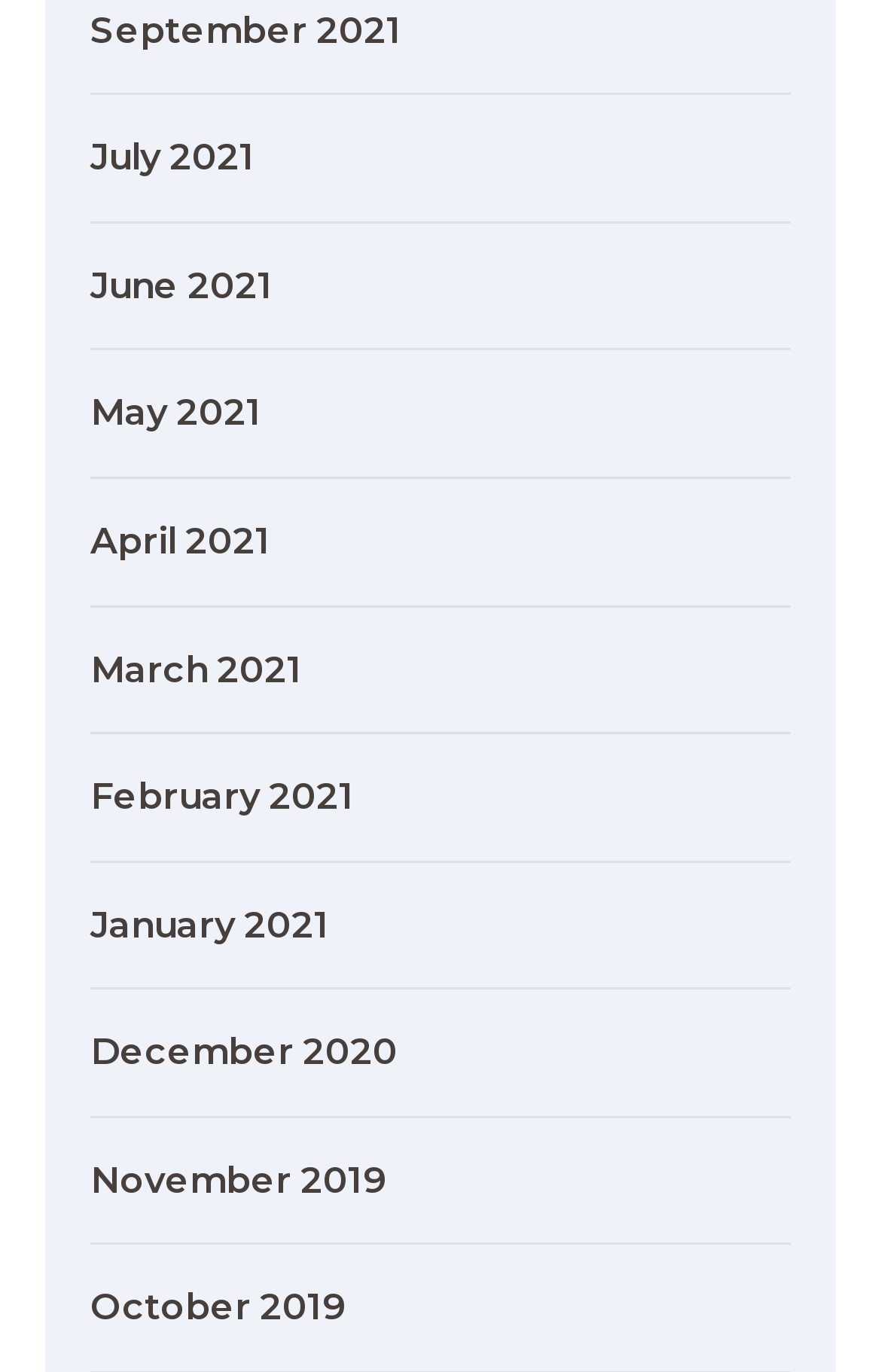Kindly determine the bounding box coordinates of the area that needs to be clicked to fulfill this instruction: "view September 2021".

[0.103, 0.006, 0.456, 0.037]